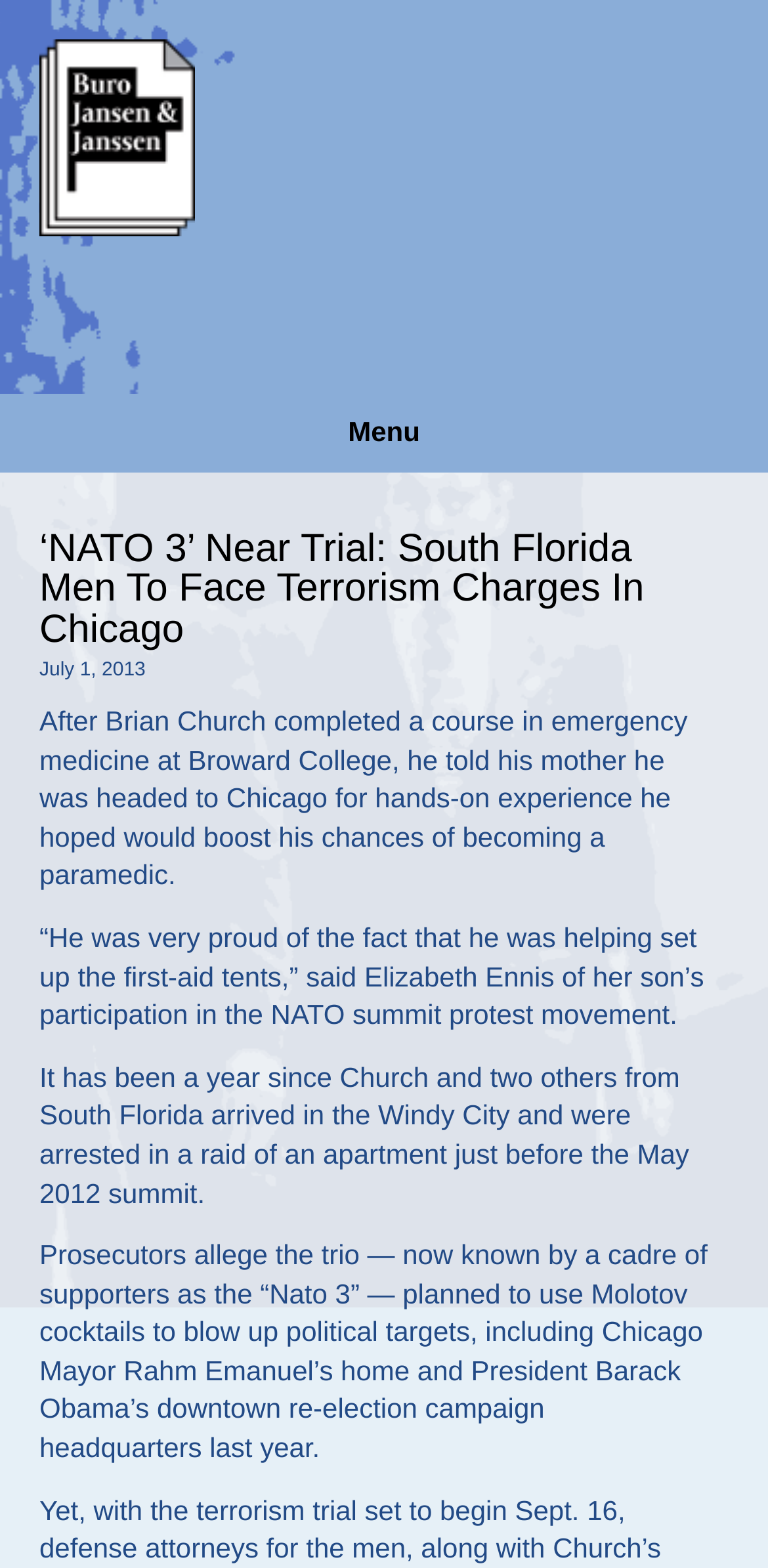Give a succinct answer to this question in a single word or phrase: 
What is the name of the Chicago Mayor mentioned in the article?

Rahm Emanuel